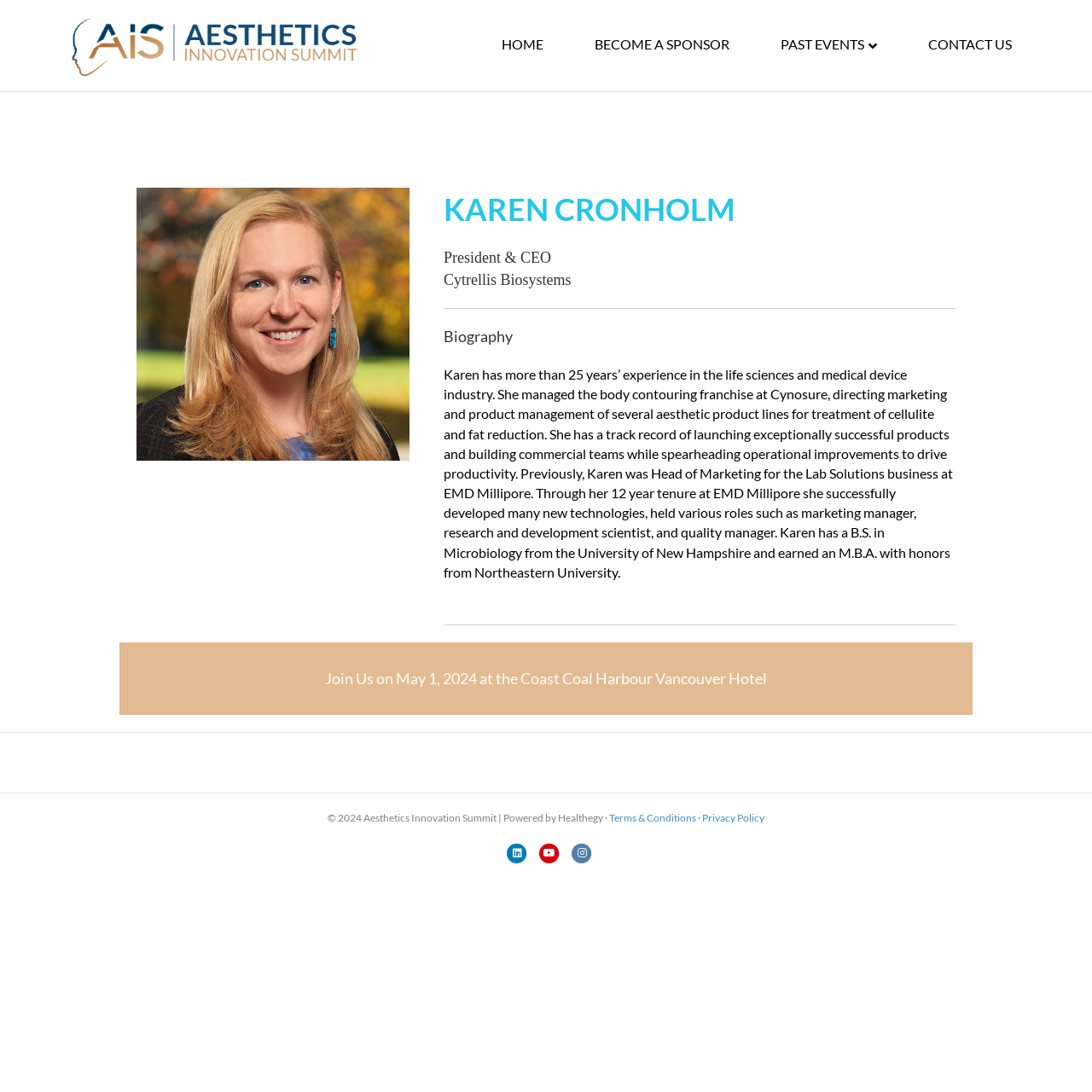Who is the President and CEO of Cytrellis Biosystems?
Please give a detailed and elaborate explanation in response to the question.

Based on the webpage, the heading 'KAREN CRONHOLM' is followed by the heading 'President & CEO' and then 'Cytrellis Biosystems', indicating that Karen Cronholm is the President and CEO of Cytrellis Biosystems.